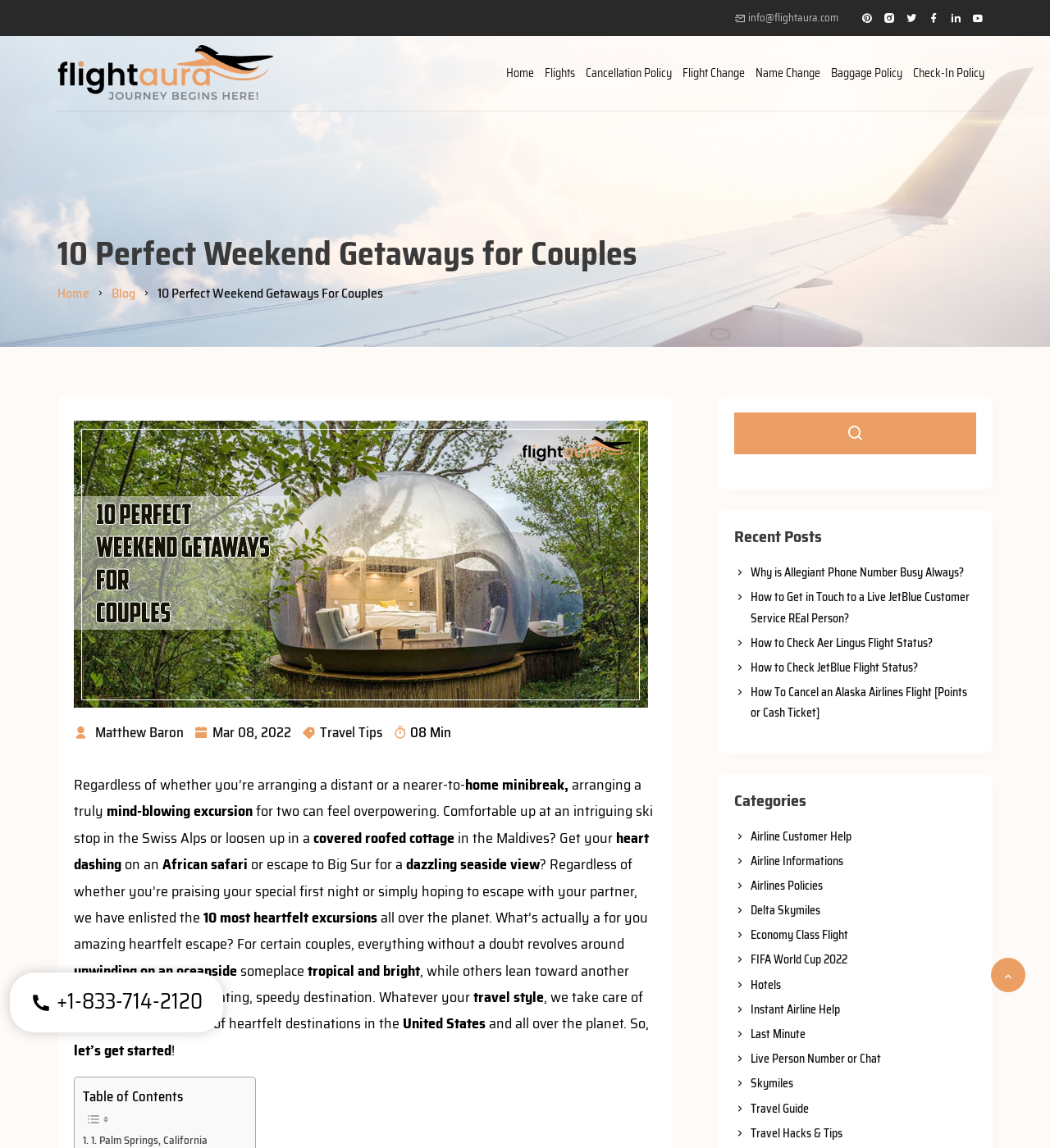Please find the bounding box coordinates of the clickable region needed to complete the following instruction: "Post a comment". The bounding box coordinates must consist of four float numbers between 0 and 1, i.e., [left, top, right, bottom].

None